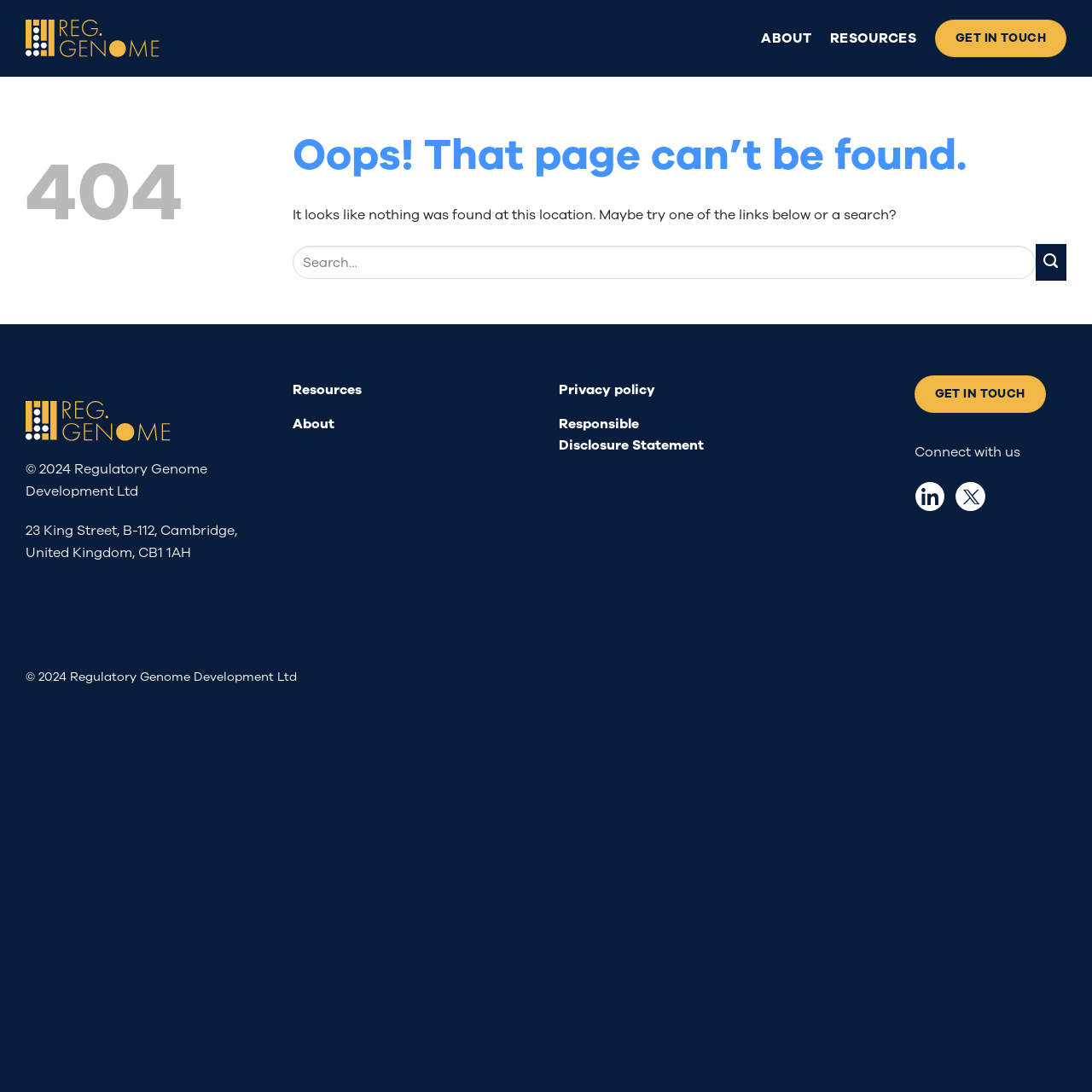Please extract the primary headline from the webpage.

Oops! That page can’t be found.